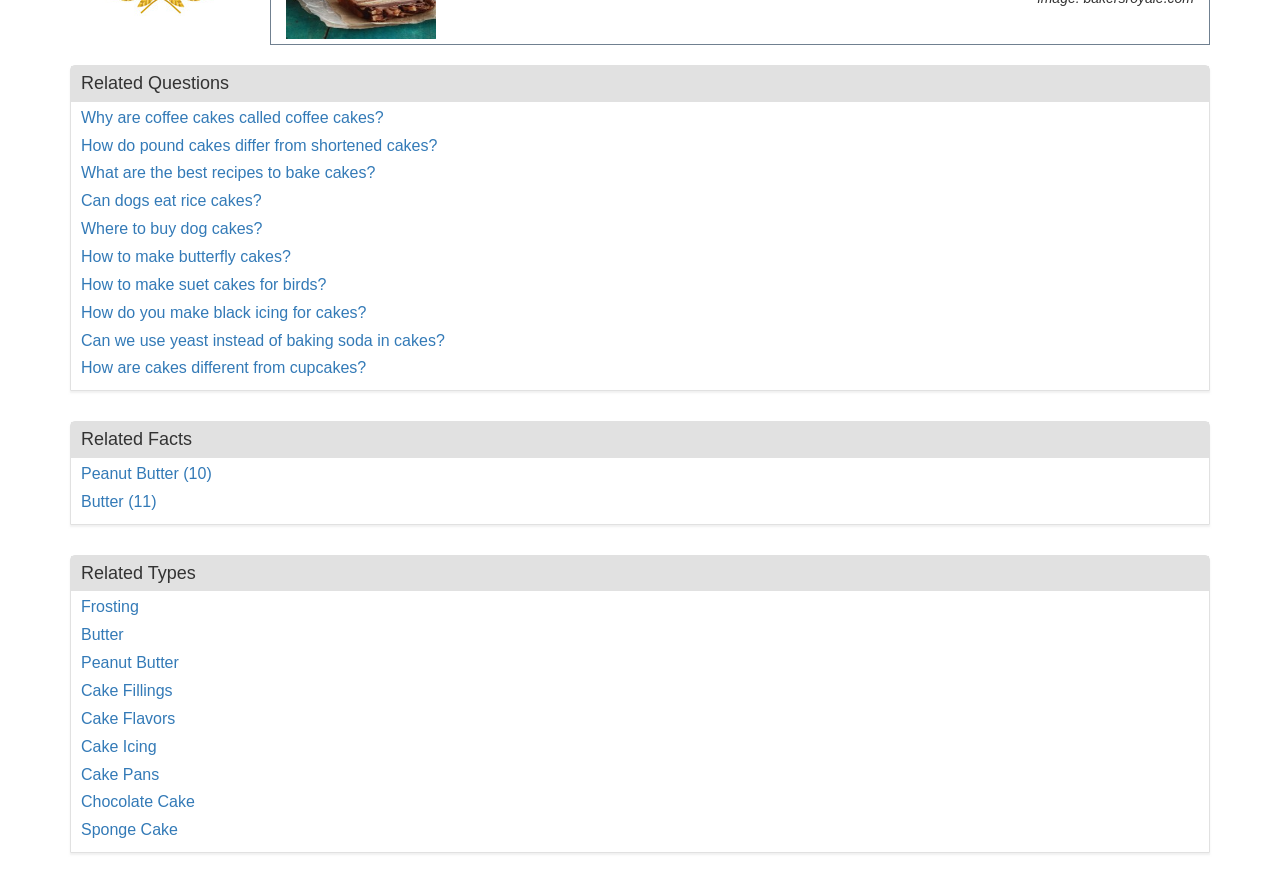Find the bounding box coordinates of the area that needs to be clicked in order to achieve the following instruction: "Click on 'Why are coffee cakes called coffee cakes?'". The coordinates should be specified as four float numbers between 0 and 1, i.e., [left, top, right, bottom].

[0.063, 0.124, 0.3, 0.143]